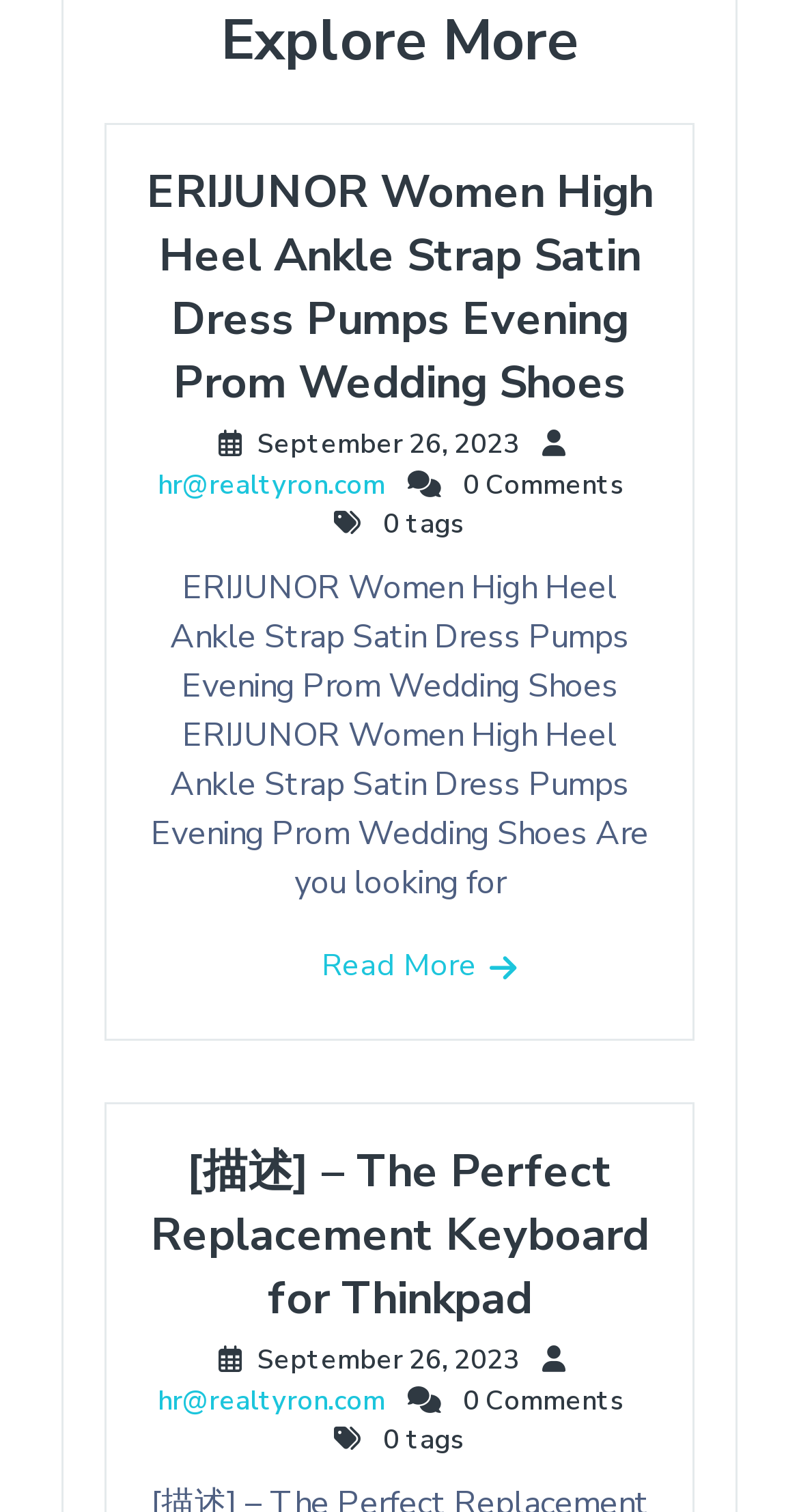What is the date of the first product post?
Give a one-word or short phrase answer based on the image.

September 26, 2023